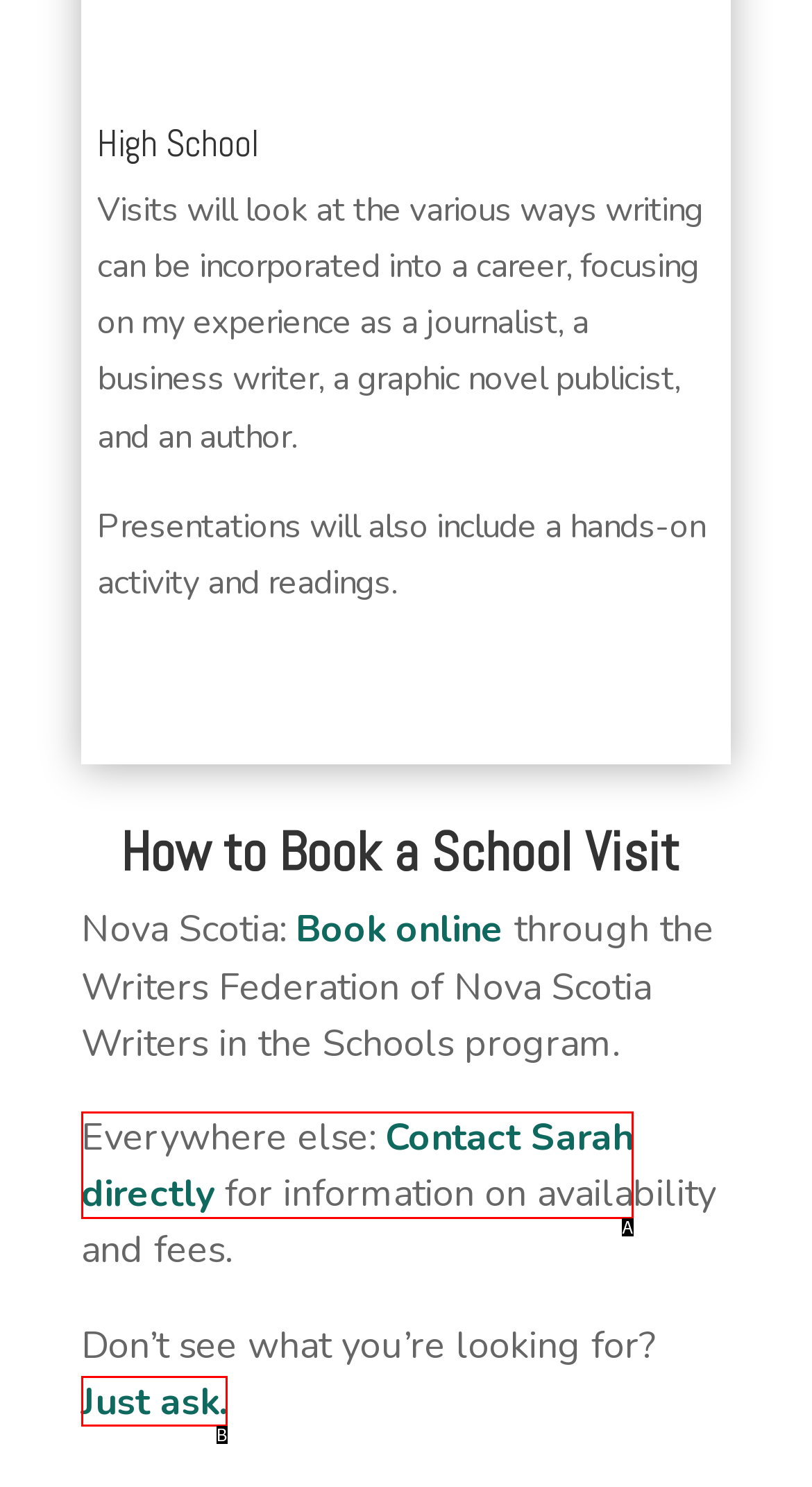Based on the given description: Contact Sarah directly, determine which HTML element is the best match. Respond with the letter of the chosen option.

A